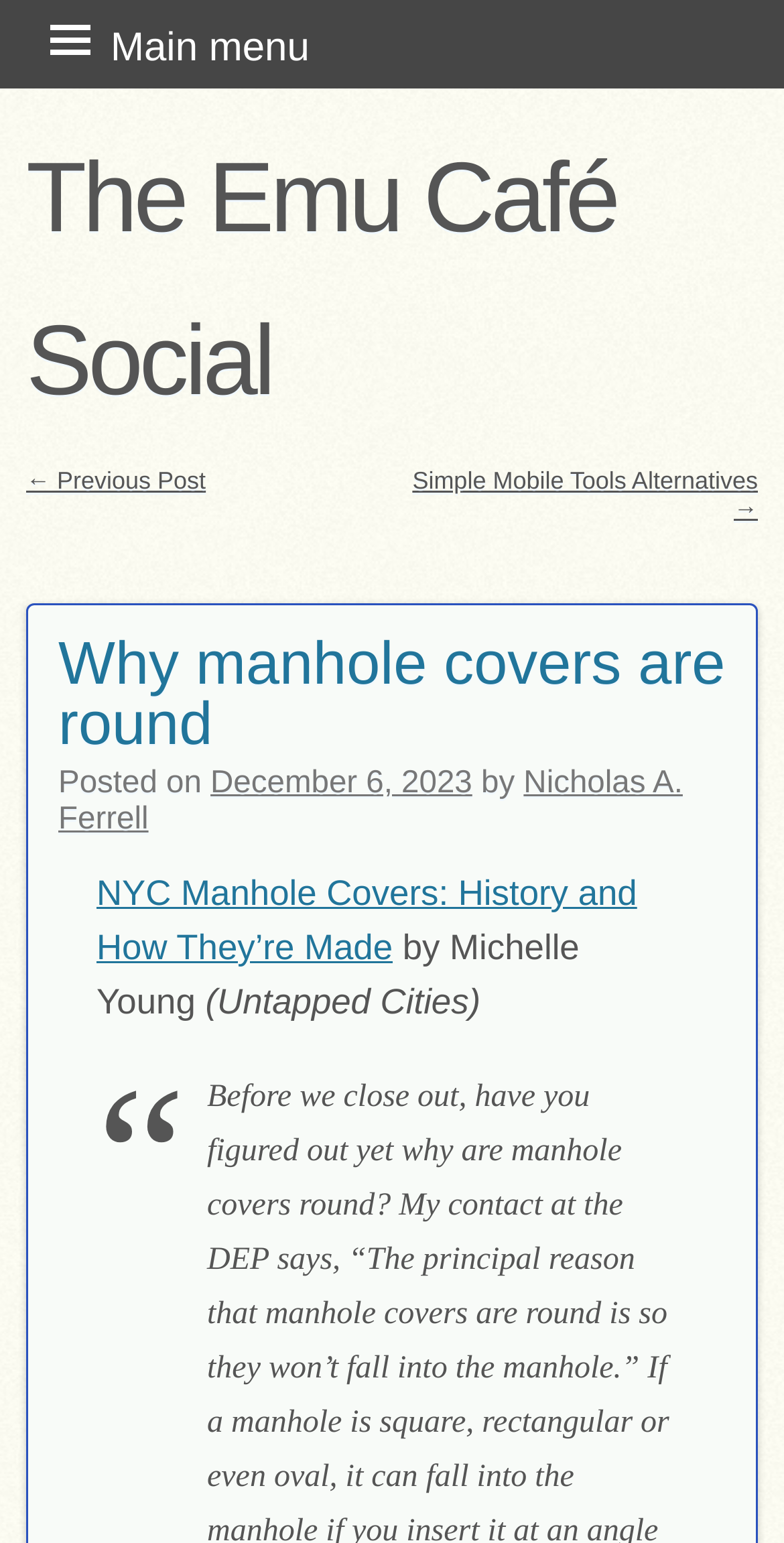Please respond in a single word or phrase: 
Who is the author of the current post?

Nicholas A. Ferrell